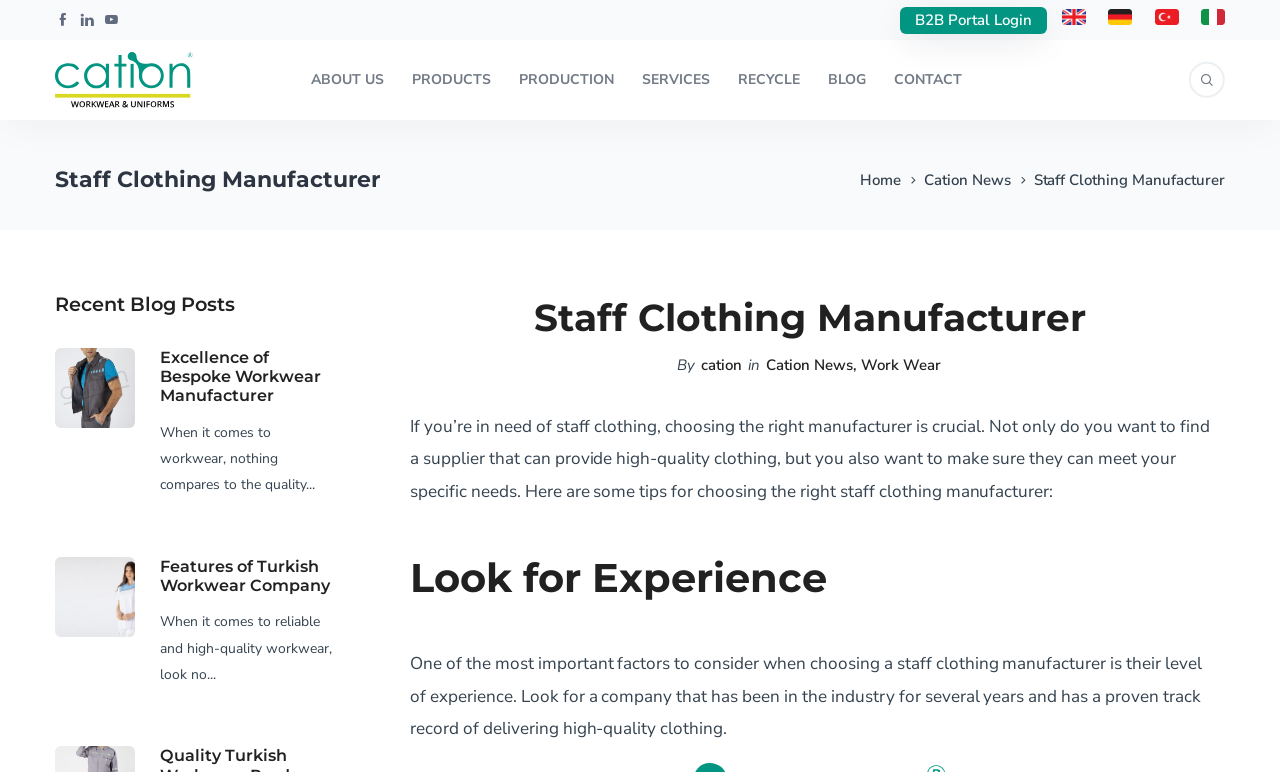Determine the bounding box coordinates of the section I need to click to execute the following instruction: "Read the article Excellence of Bespoke Workwear Manufacturer". Provide the coordinates as four float numbers between 0 and 1, i.e., [left, top, right, bottom].

[0.043, 0.451, 0.262, 0.682]